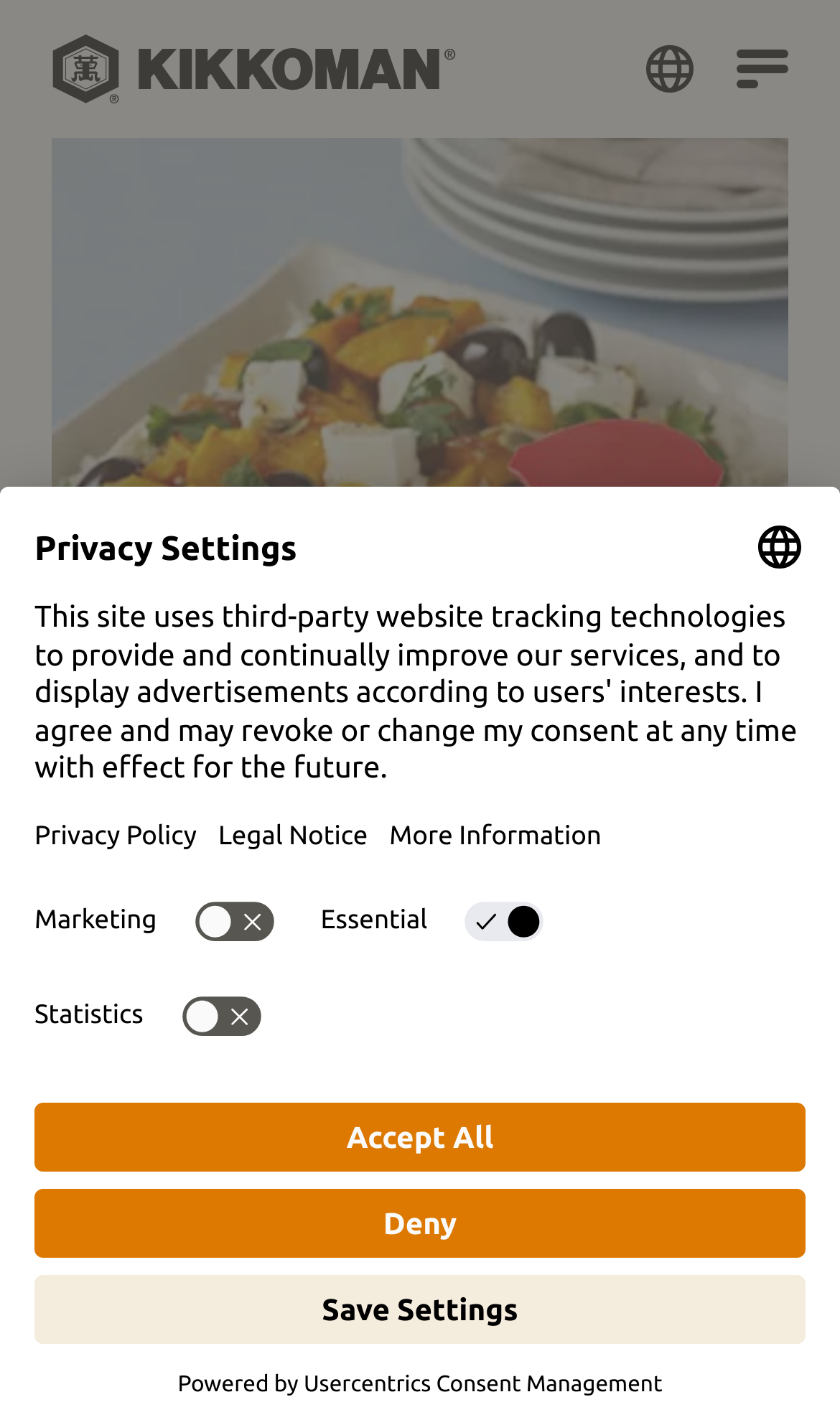Determine the bounding box coordinates of the clickable region to carry out the instruction: "Open the main courses page".

[0.062, 0.78, 0.351, 0.817]